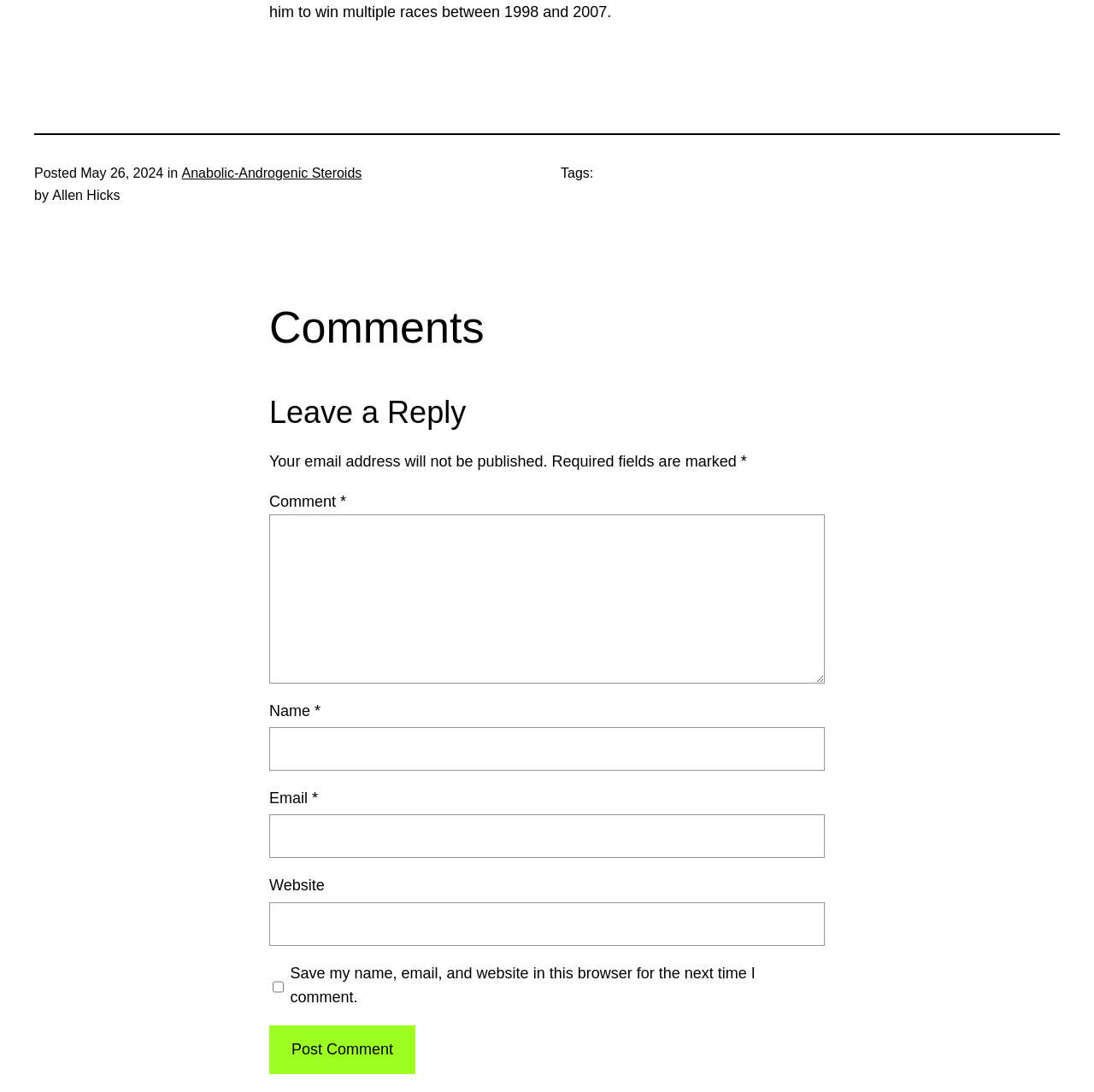Who posted the article?
Please provide a single word or phrase as your answer based on the image.

Allen Hicks